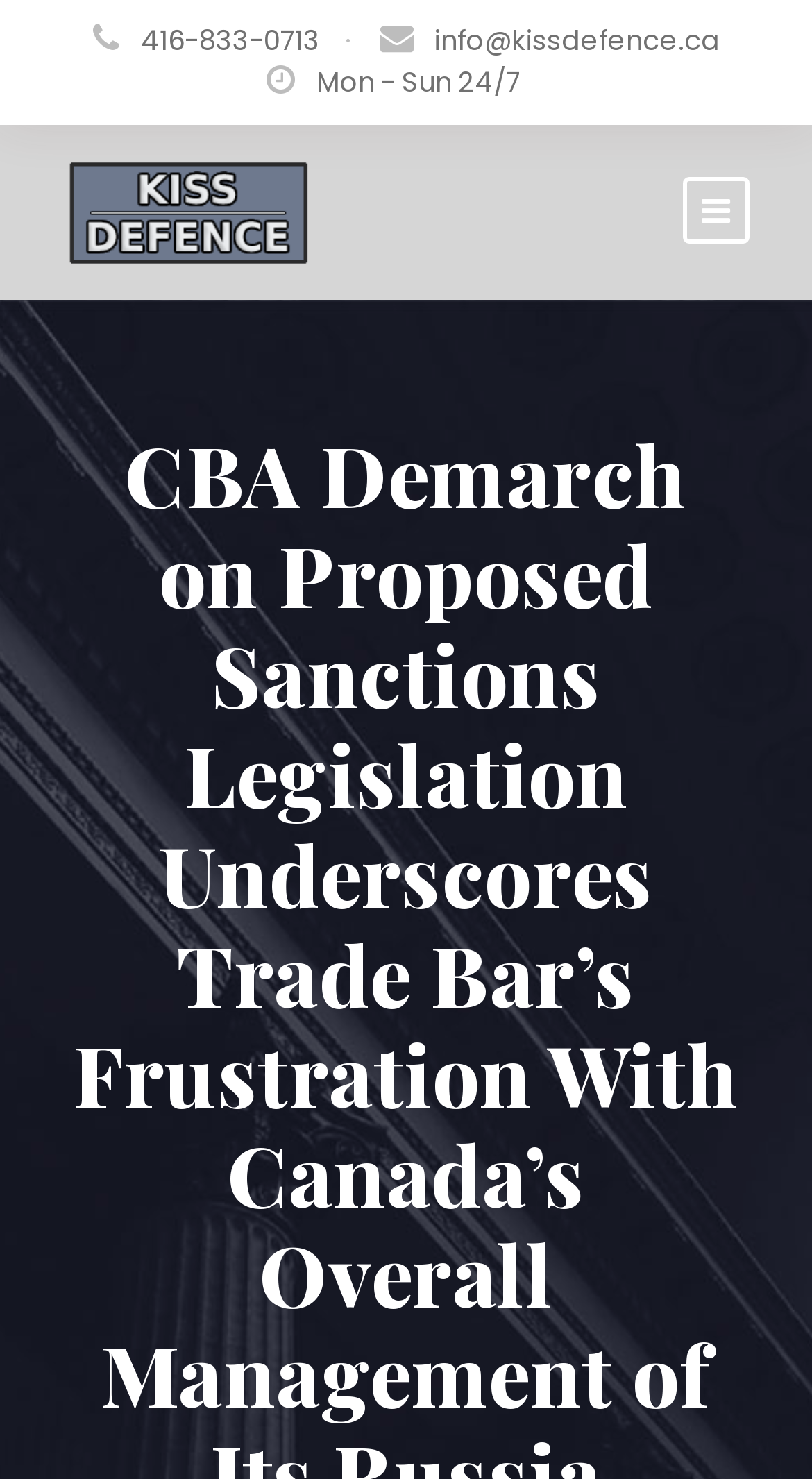How many social media platforms are represented by icons?
Answer the question with a single word or phrase, referring to the image.

2